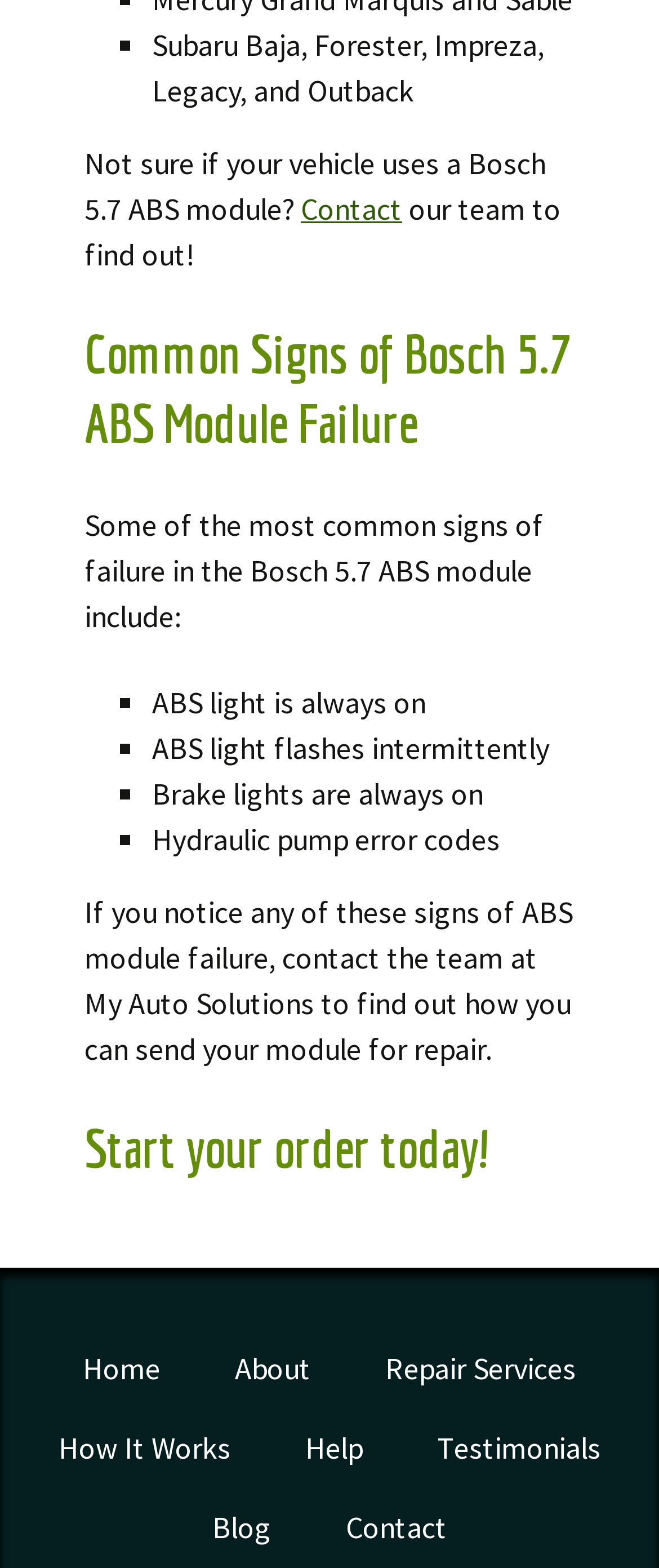How can I get my ABS module repaired?
Answer the question with just one word or phrase using the image.

Contact My Auto Solutions